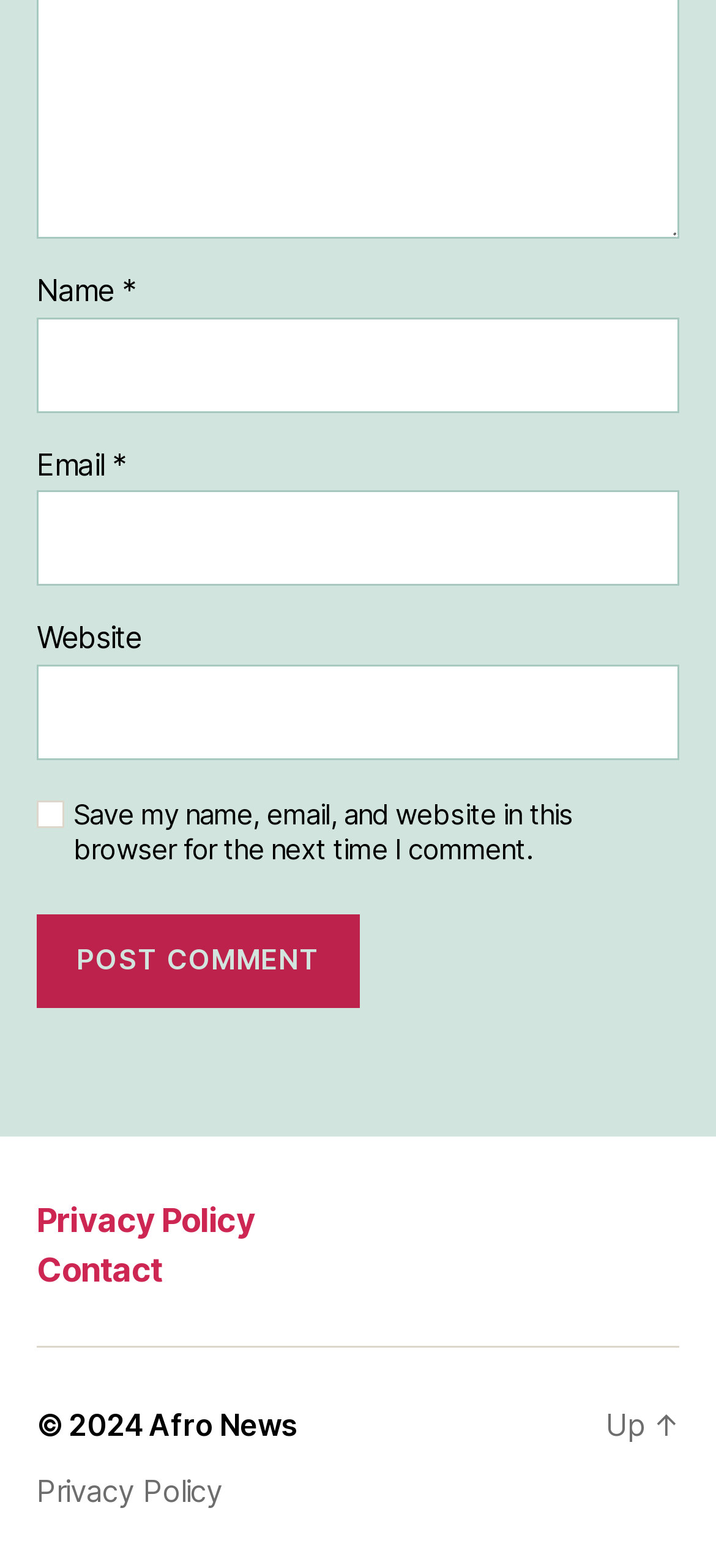Please provide the bounding box coordinates for the element that needs to be clicked to perform the instruction: "Input your email". The coordinates must consist of four float numbers between 0 and 1, formatted as [left, top, right, bottom].

[0.051, 0.313, 0.949, 0.374]